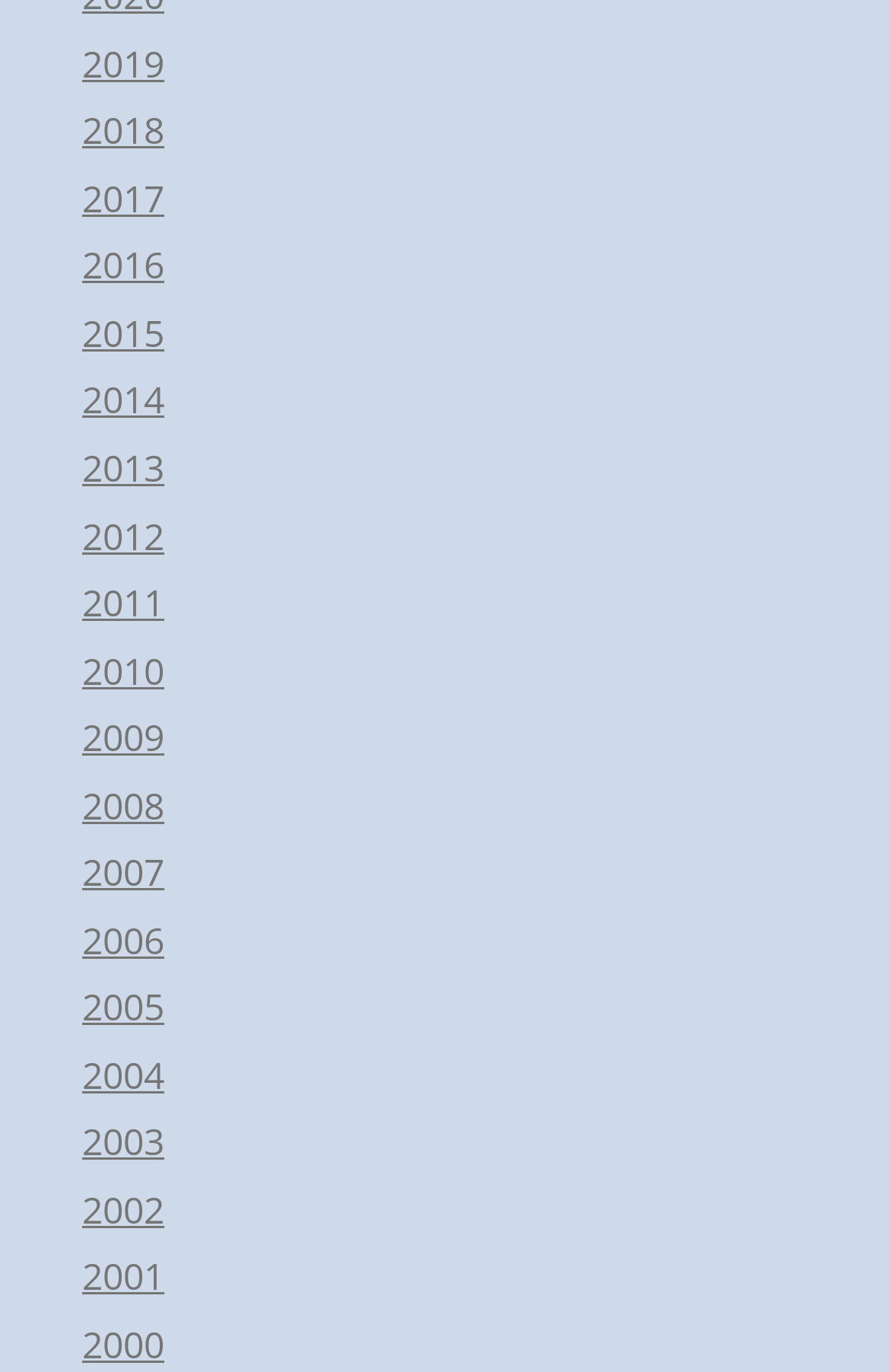Provide a brief response using a word or short phrase to this question:
What is the year located at the top of the list?

2019